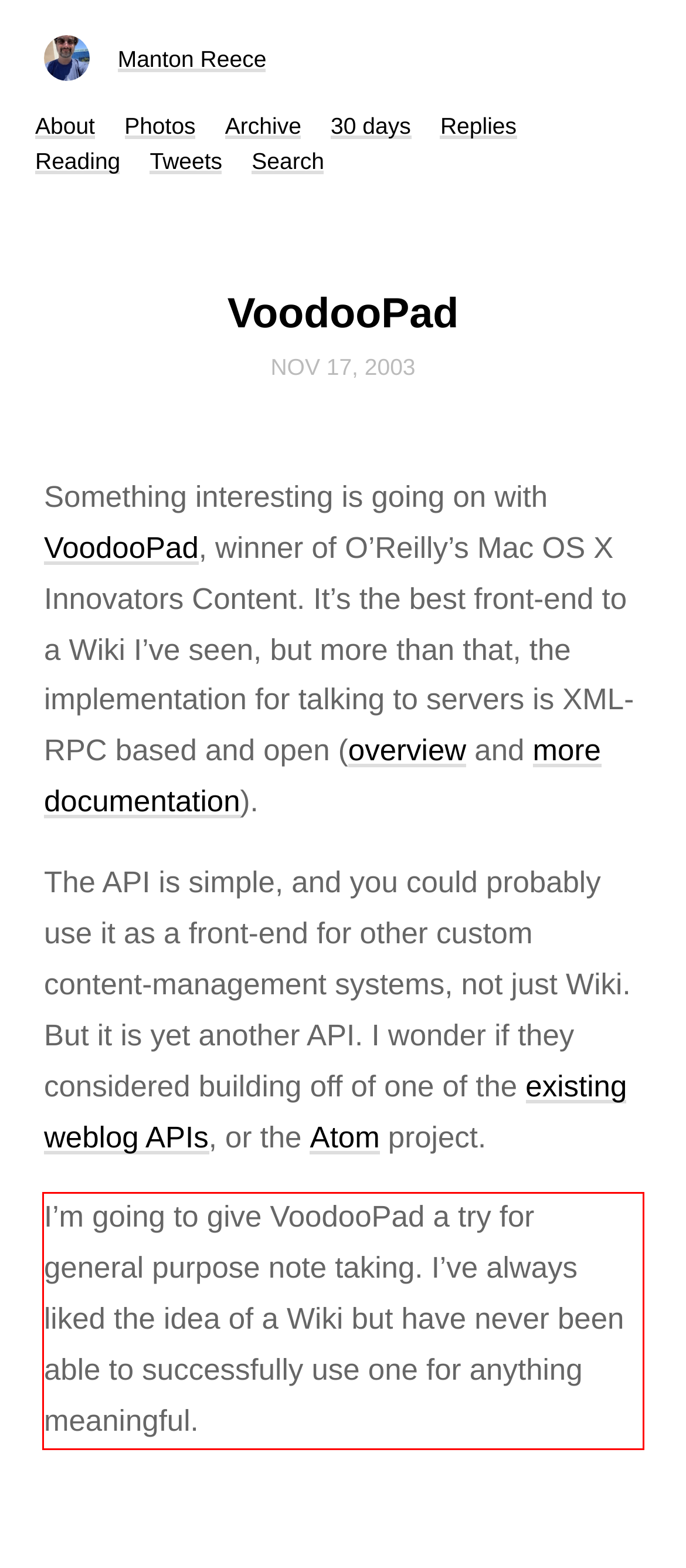Please use OCR to extract the text content from the red bounding box in the provided webpage screenshot.

I’m going to give VoodooPad a try for general purpose note taking. I’ve always liked the idea of a Wiki but have never been able to successfully use one for anything meaningful.